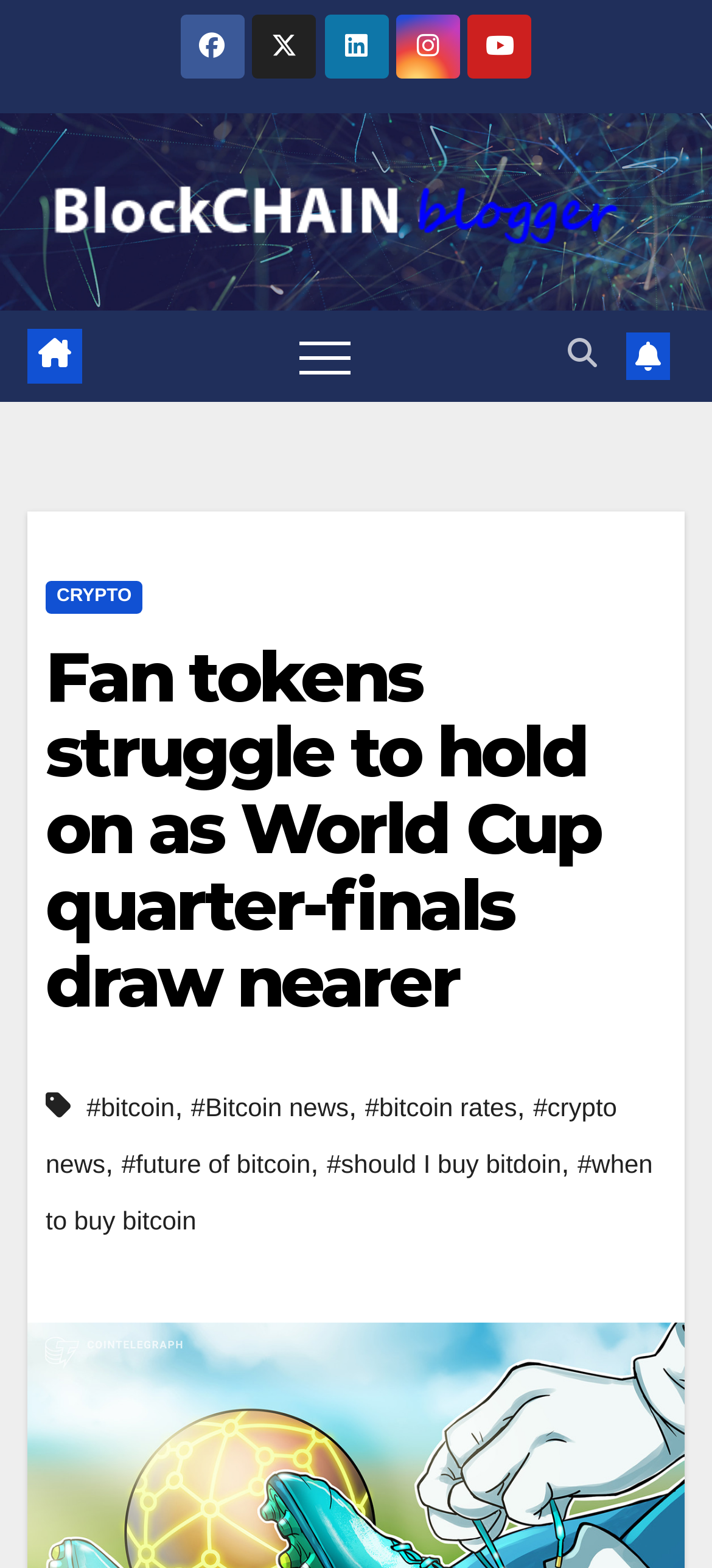Summarize the webpage in an elaborate manner.

The webpage appears to be a news article or blog post about fan tokens struggling to hold on as the World Cup quarter-finals draw near. 

At the top left of the page, there is a link with no text, followed by a link with a search icon. To the right of these links, there is a button to toggle navigation, which is not expanded. Further to the right, there is a button with a bell icon, which has a popup menu but is not expanded. Next to this button, there is a link with a lock icon.

Below these elements, there is a large heading that repeats the title of the article. Below the heading, there is a permalink to the article.

On the left side of the page, there is a link to a CRYPTO section. Below this link, there are several links to related topics, including #bitcoin, #Bitcoin news, #bitcoin rates, #crypto news, #future of bitcoin, #should I buy bitcoin, and #when to buy bitcoin. These links are separated by commas.